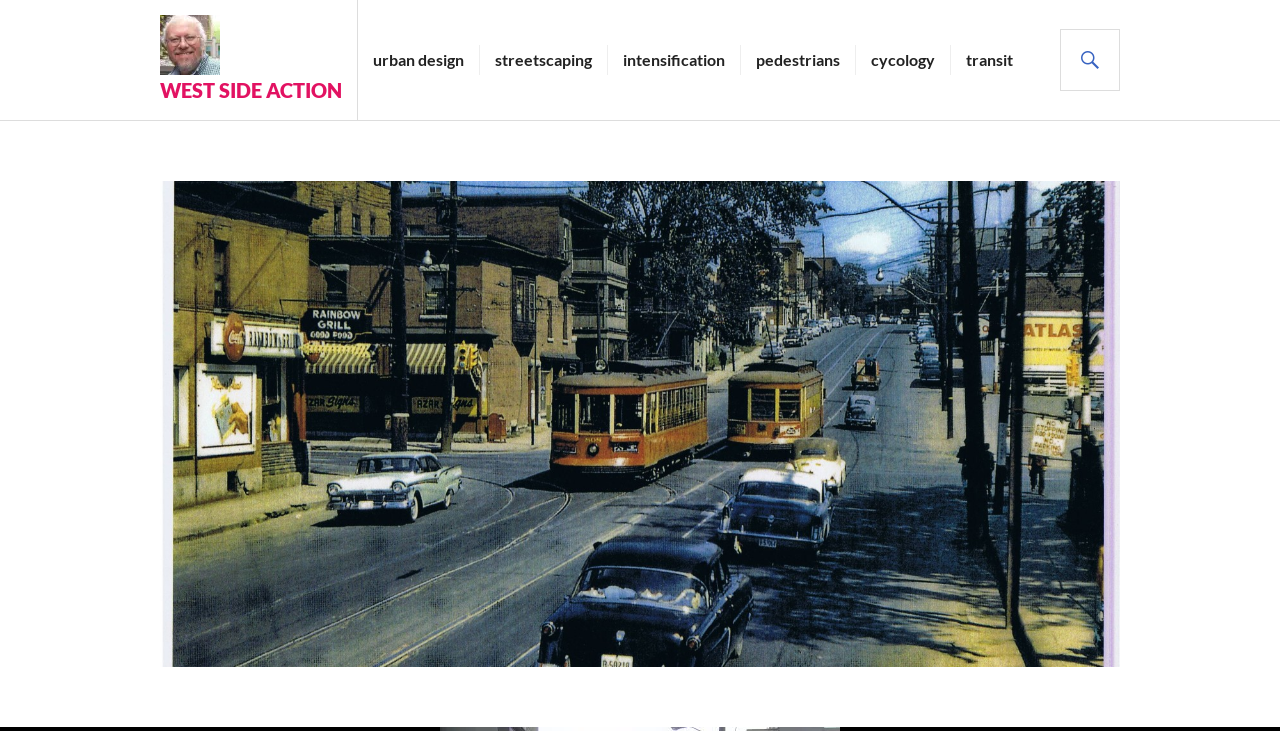Provide the bounding box coordinates, formatted as (top-left x, top-left y, bottom-right x, bottom-right y), with all values being floating point numbers between 0 and 1. Identify the bounding box of the UI element that matches the description: parent_node: WEST SIDE ACTION

[0.125, 0.021, 0.267, 0.103]